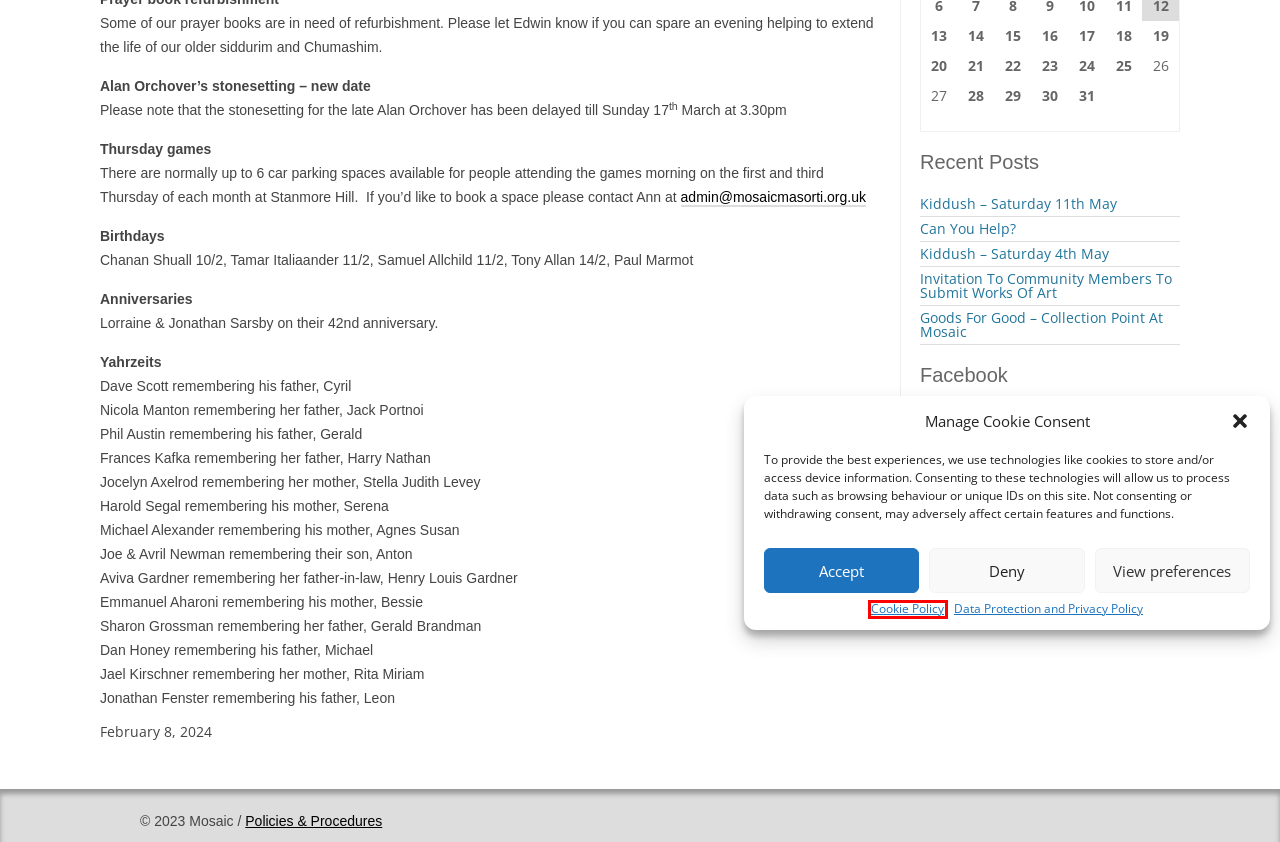You are given a screenshot of a webpage with a red bounding box around an element. Choose the most fitting webpage description for the page that appears after clicking the element within the red bounding box. Here are the candidates:
A. Can You Help? | Mosaic
B. Mosaic | Mosaic Jewish Community
C. Cookie Policy (UK) | Mosaic
D. Goods for Good – Collection Point at Mosaic | Mosaic
E. Data Protection and Privacy Policy | Mosaic
F. Policies and Procedures | Mosaic
G. Invitation to Community Members to Submit Works of Art | Mosaic
H. Kiddush – Saturday 11th May | Mosaic

C